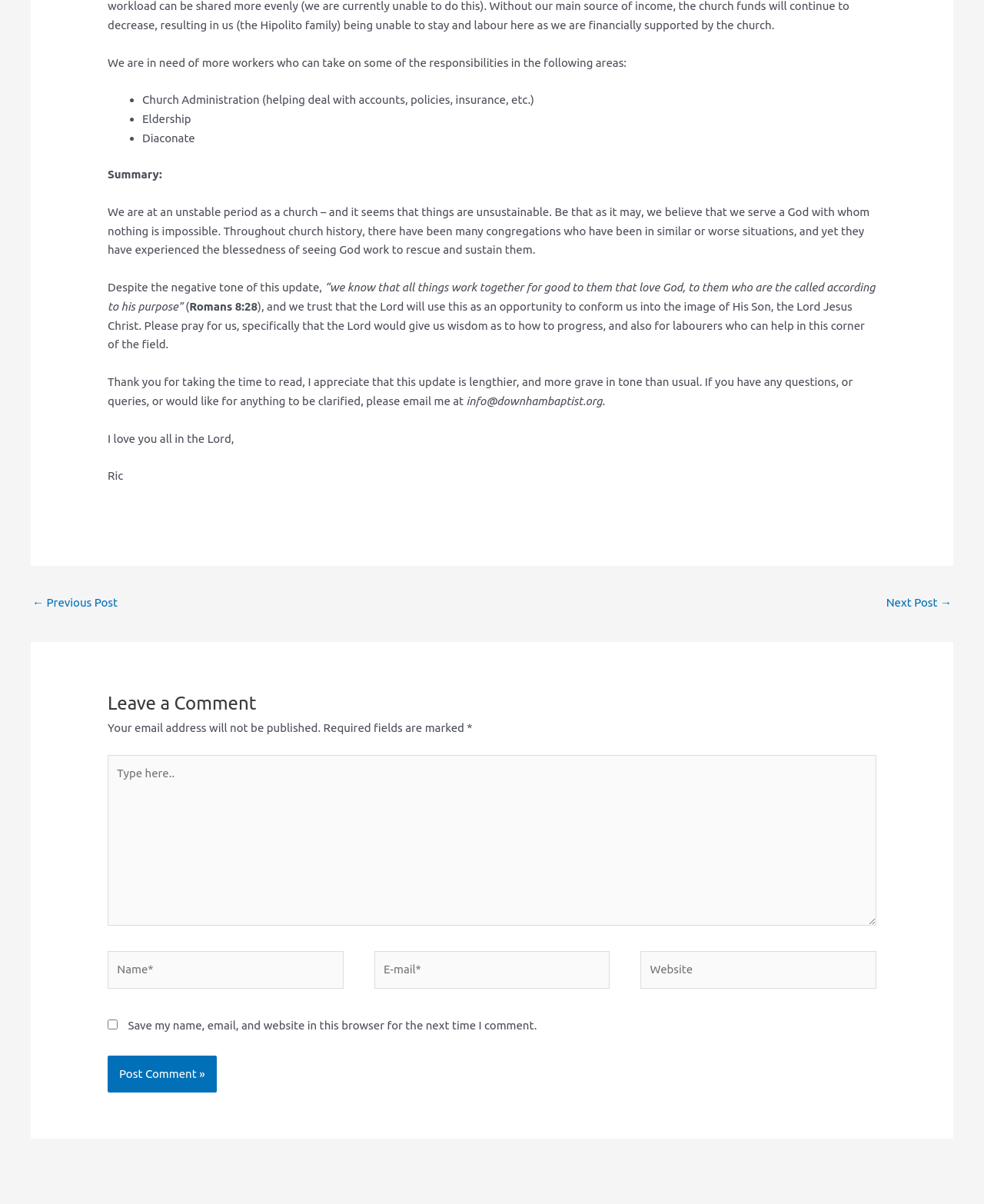Predict the bounding box of the UI element based on this description: "parent_node: Name* name="author" placeholder="Name*"".

[0.109, 0.79, 0.349, 0.821]